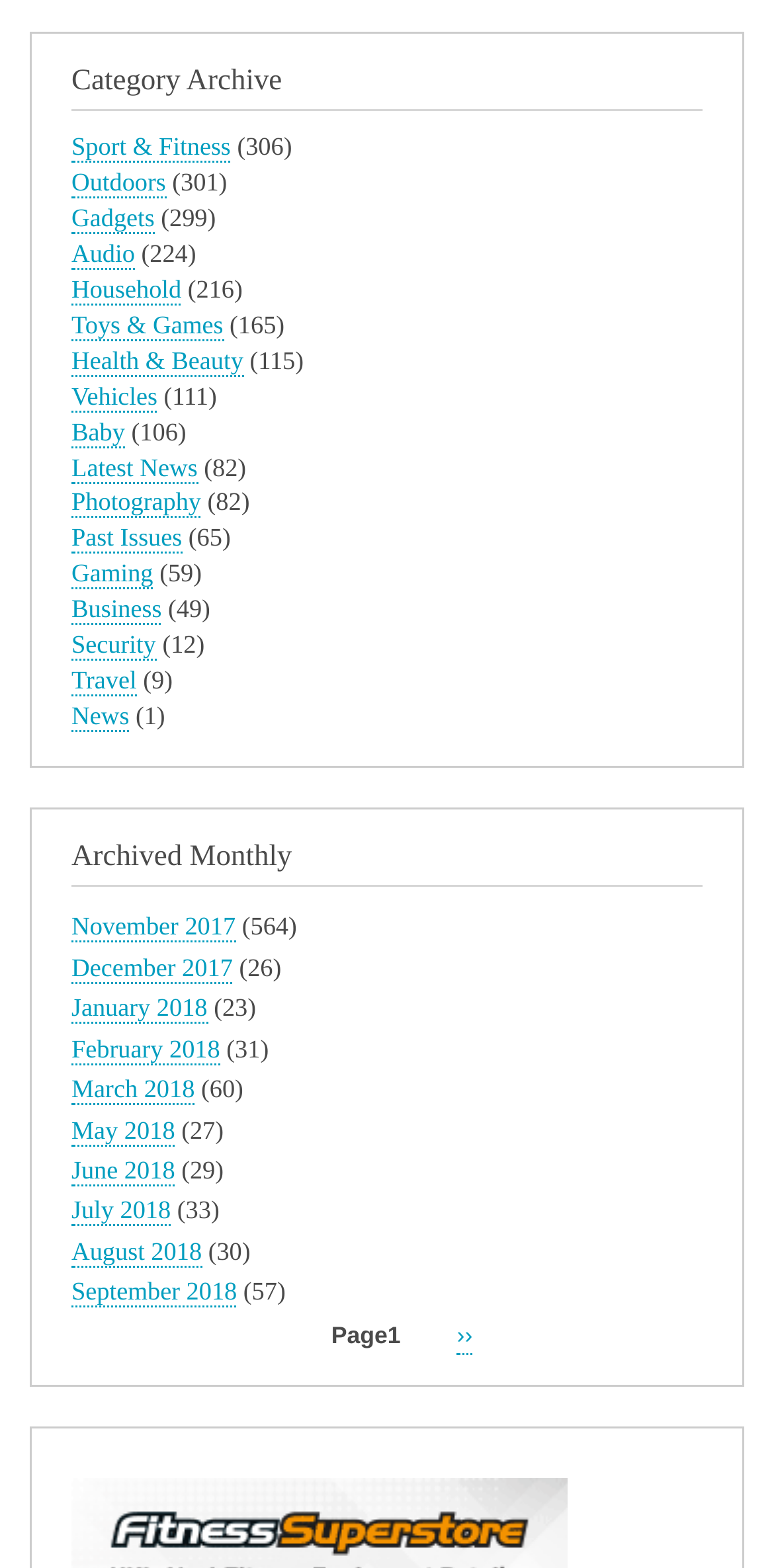What is the category with the fewest articles?
Based on the image, provide your answer in one word or phrase.

Security